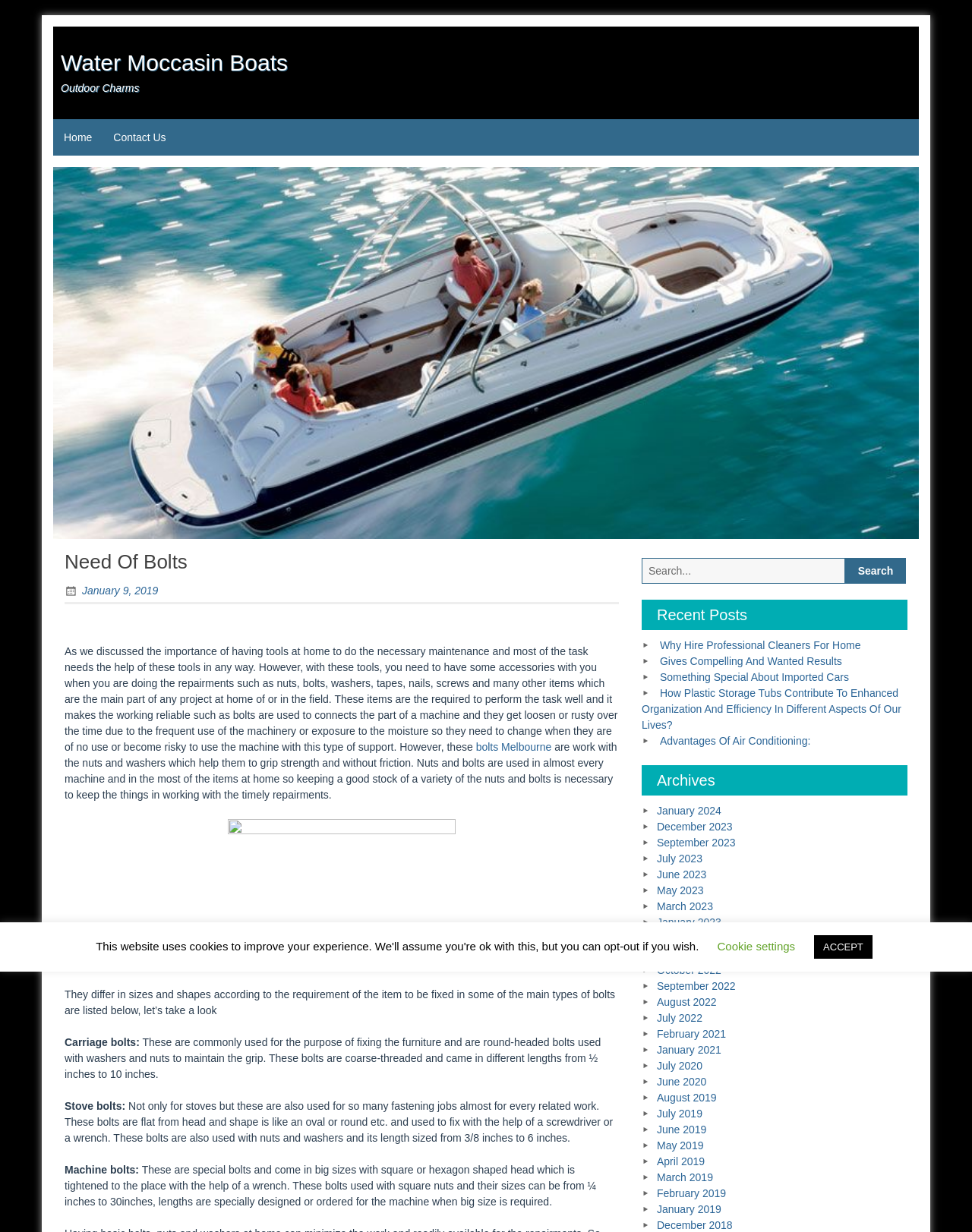Predict the bounding box of the UI element based on the description: "Something Special About Imported Cars". The coordinates should be four float numbers between 0 and 1, formatted as [left, top, right, bottom].

[0.679, 0.537, 0.873, 0.546]